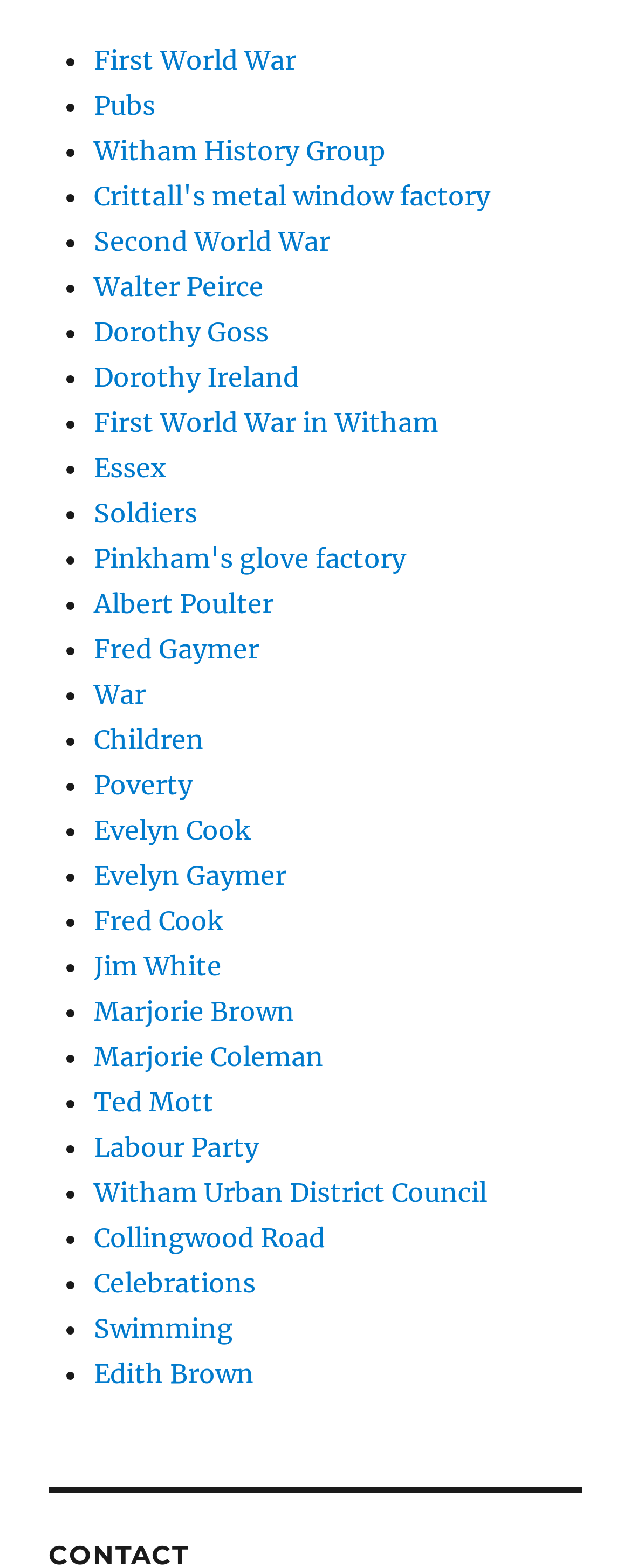Observe the image and answer the following question in detail: What is the topic related to windows?

The topic related to windows is 'Crittall's metal window factory' which is a link element with the text 'Crittall's metal window factory' and has a bounding box coordinate of [0.149, 0.115, 0.777, 0.135].